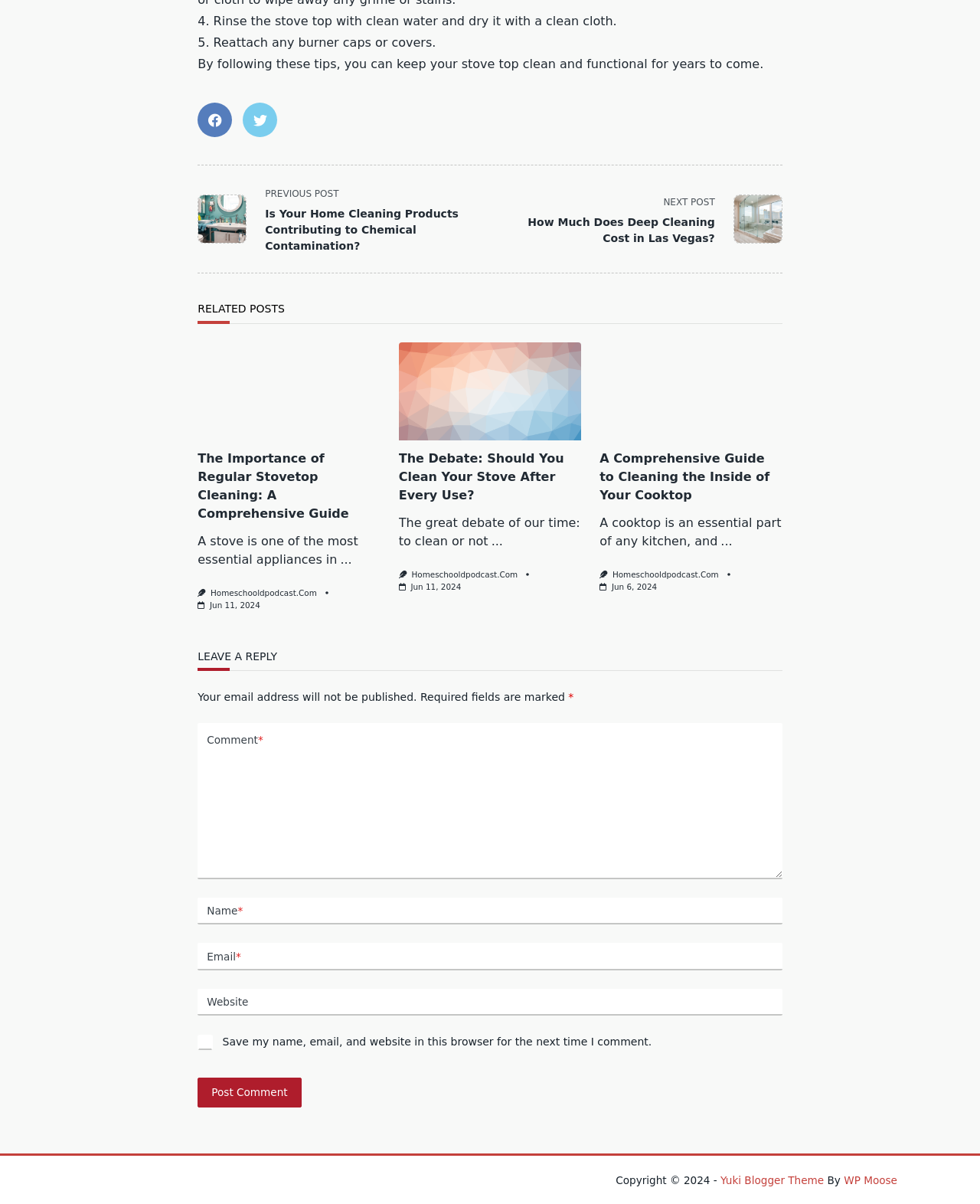What is the date of the first related post?
Answer the question with a single word or phrase by looking at the picture.

Jun 11, 2024